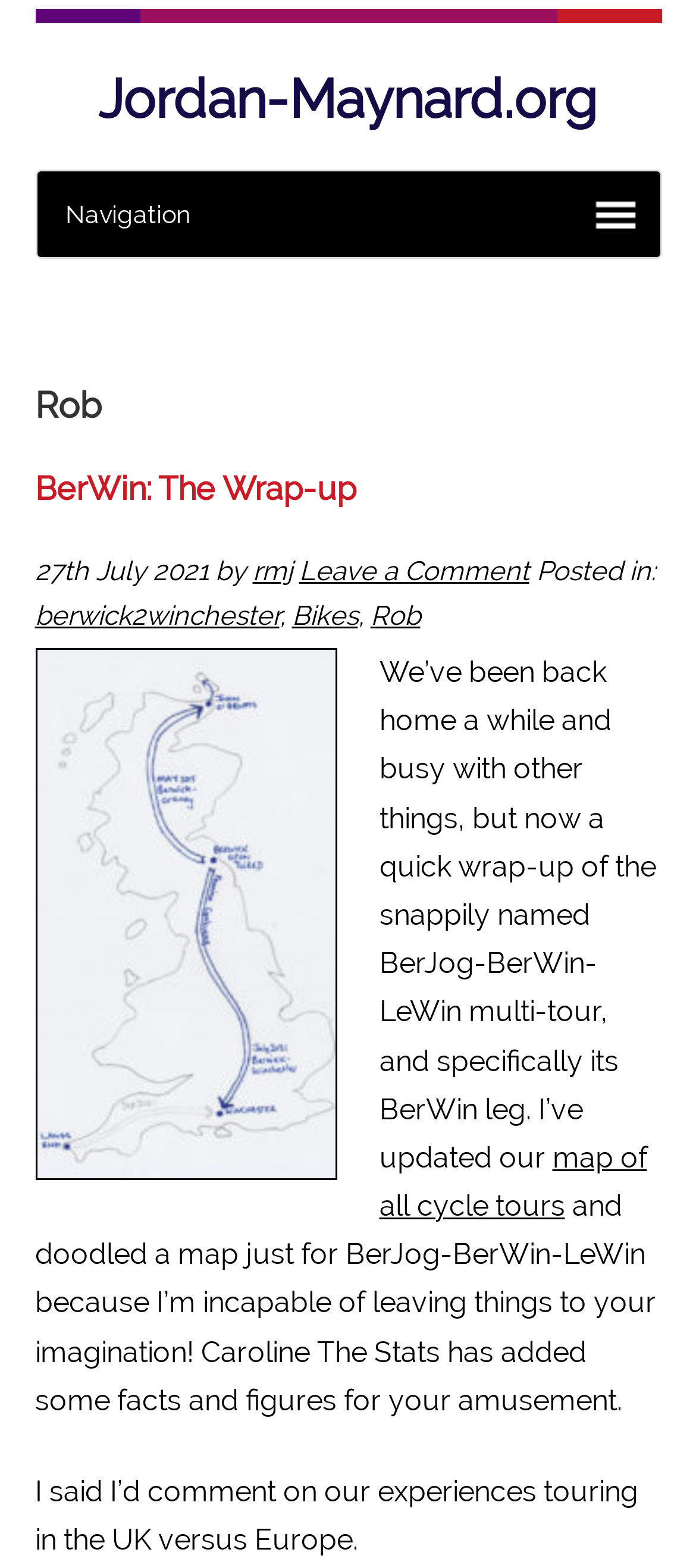Please indicate the bounding box coordinates of the element's region to be clicked to achieve the instruction: "select an option from the combobox". Provide the coordinates as four float numbers between 0 and 1, i.e., [left, top, right, bottom].

[0.05, 0.108, 0.95, 0.165]